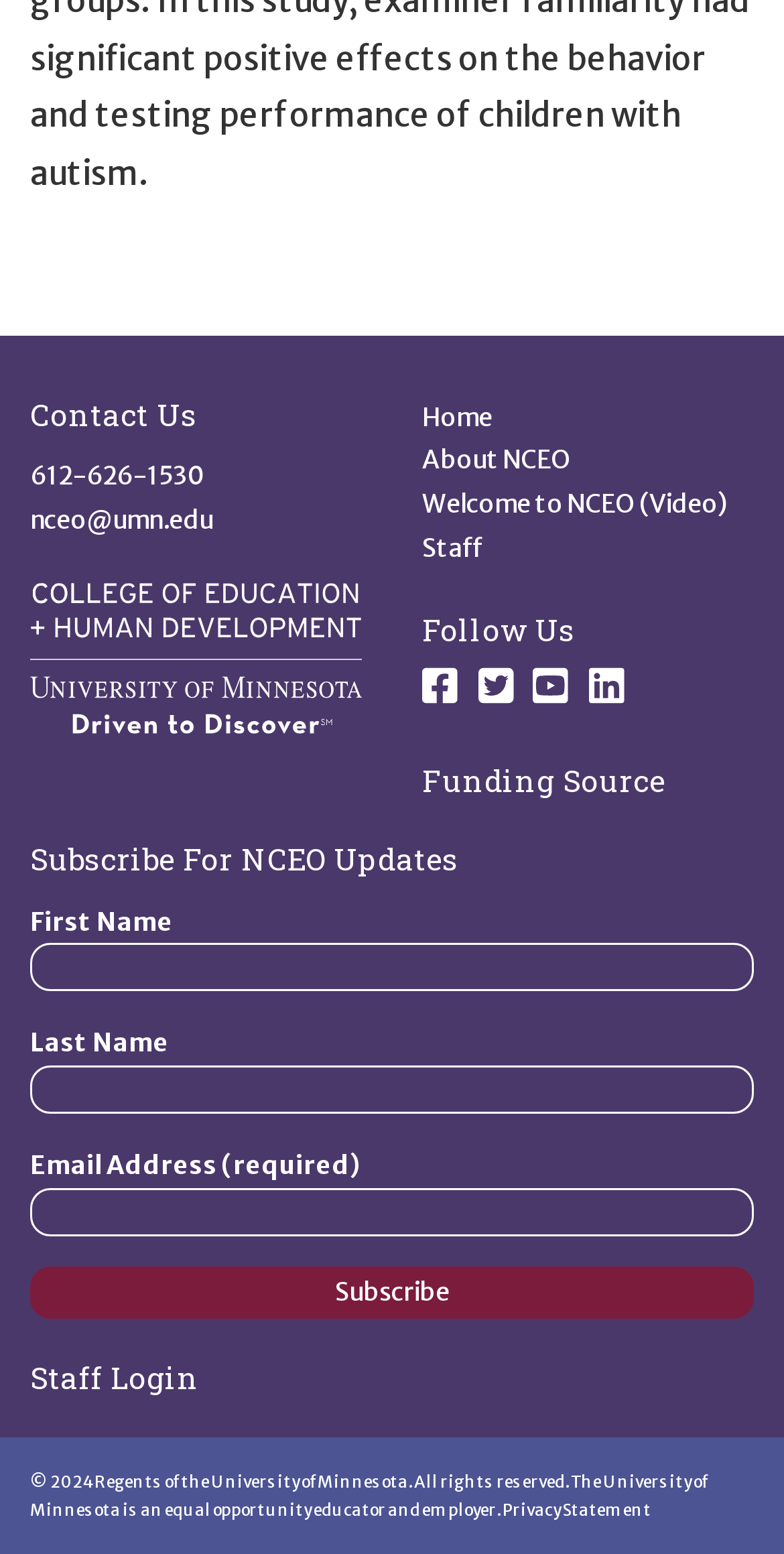Can you pinpoint the bounding box coordinates for the clickable element required for this instruction: "Subscribe for NCEO updates"? The coordinates should be four float numbers between 0 and 1, i.e., [left, top, right, bottom].

[0.038, 0.815, 0.962, 0.848]